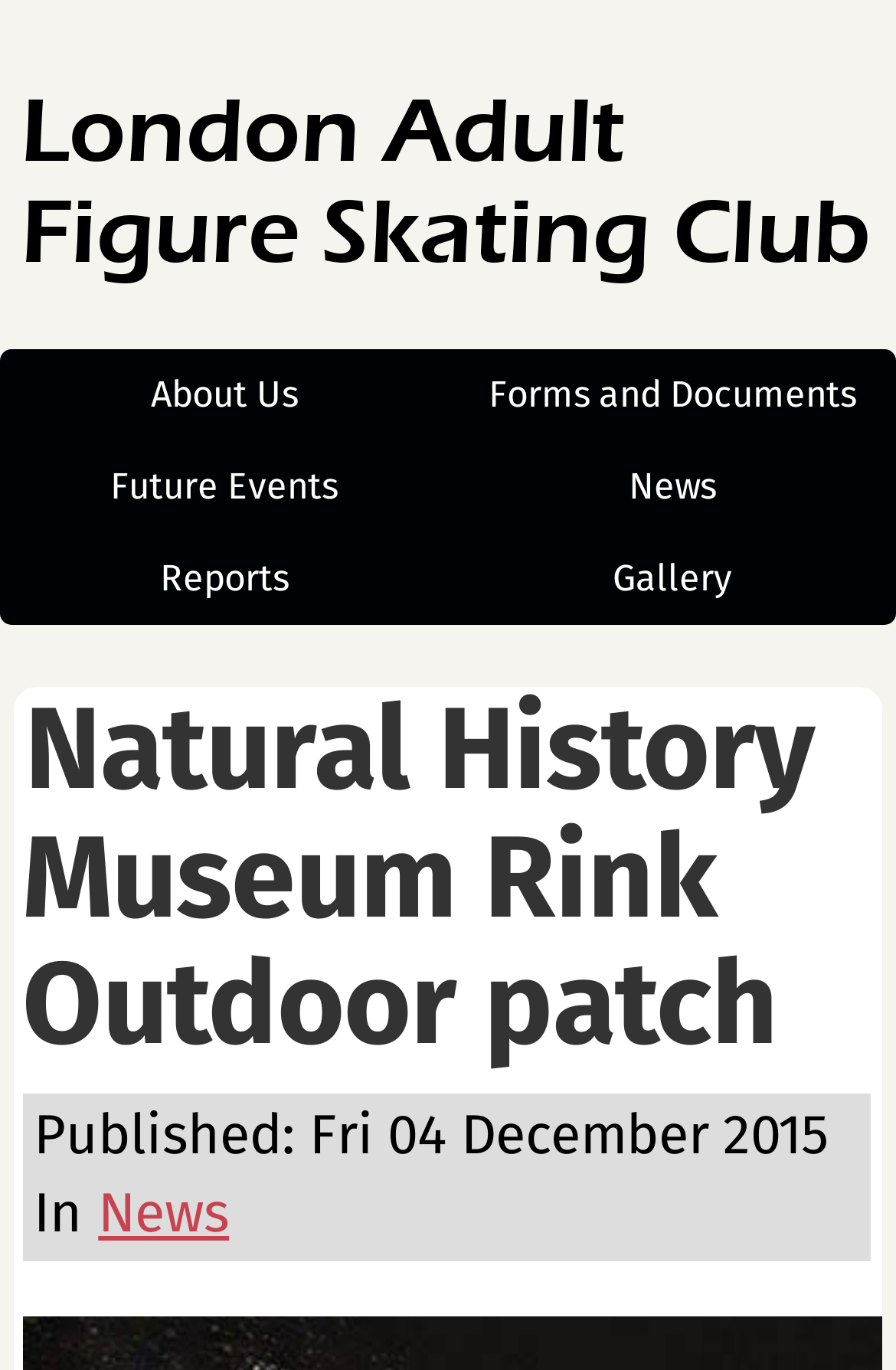Can you locate the main headline on this webpage and provide its text content?

London Adult Figure Skating Club